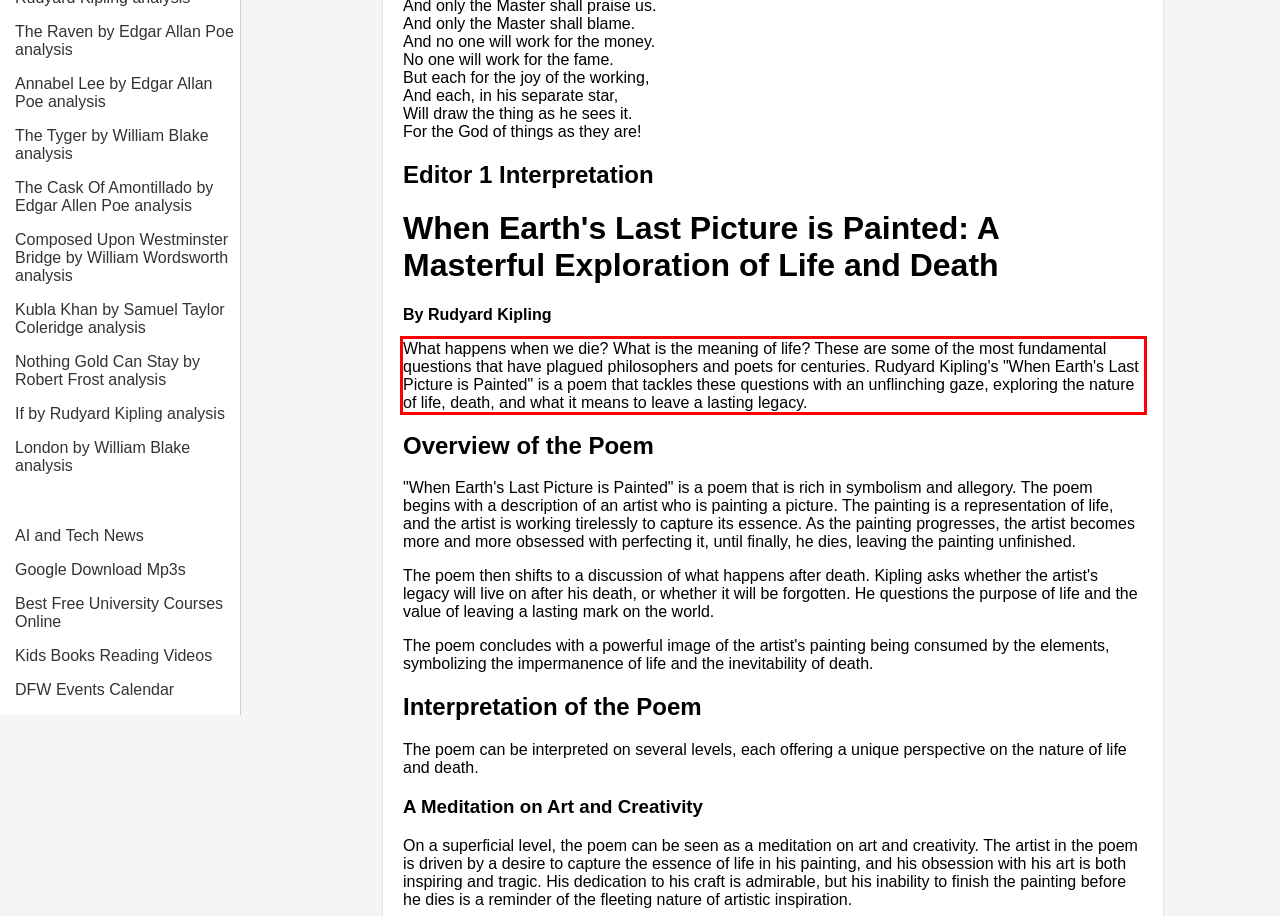Analyze the screenshot of the webpage that features a red bounding box and recognize the text content enclosed within this red bounding box.

What happens when we die? What is the meaning of life? These are some of the most fundamental questions that have plagued philosophers and poets for centuries. Rudyard Kipling's "When Earth's Last Picture is Painted" is a poem that tackles these questions with an unflinching gaze, exploring the nature of life, death, and what it means to leave a lasting legacy.